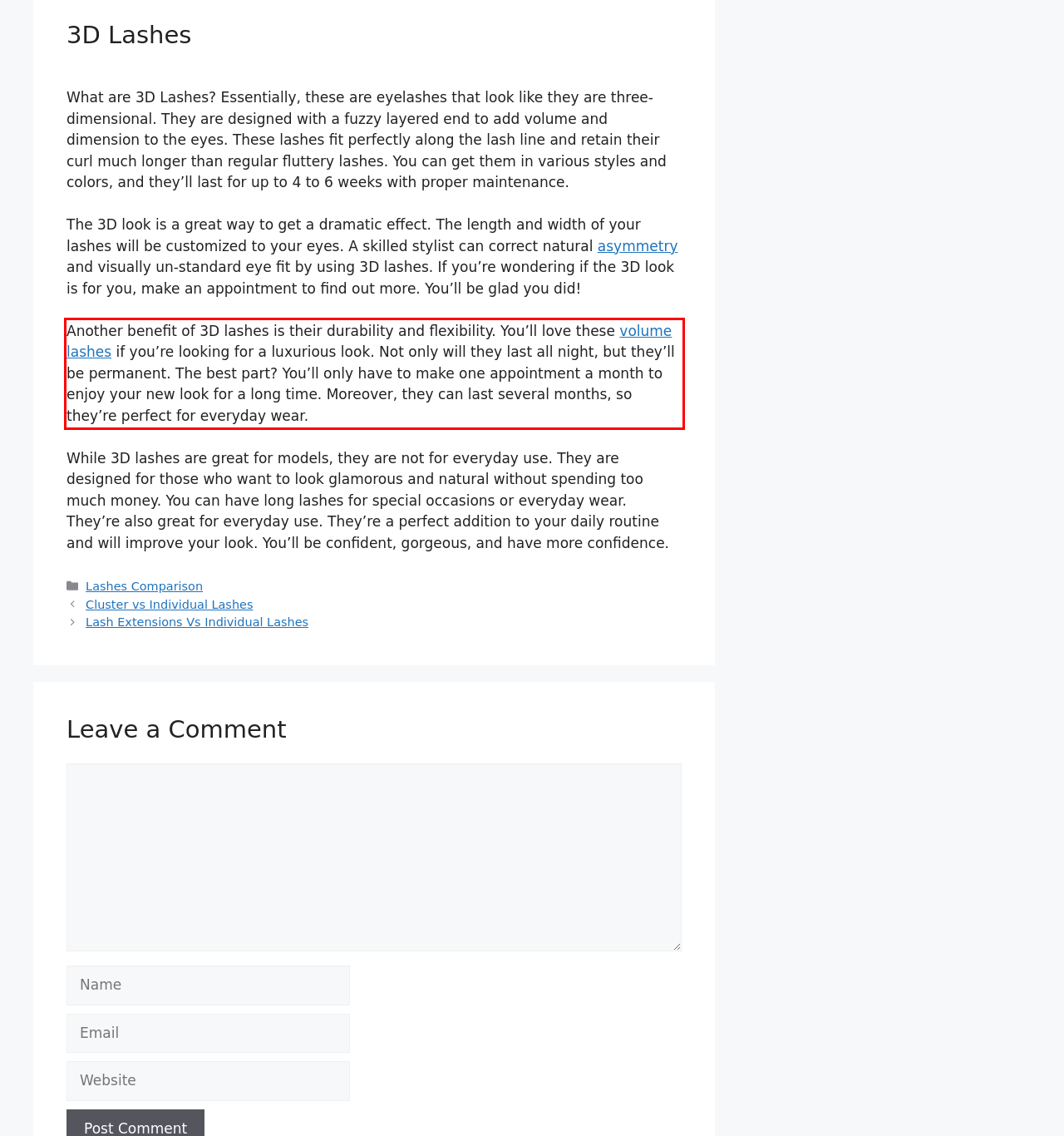Within the provided webpage screenshot, find the red rectangle bounding box and perform OCR to obtain the text content.

Another benefit of 3D lashes is their durability and flexibility. You’ll love these volume lashes if you’re looking for a luxurious look. Not only will they last all night, but they’ll be permanent. The best part? You’ll only have to make one appointment a month to enjoy your new look for a long time. Moreover, they can last several months, so they’re perfect for everyday wear.